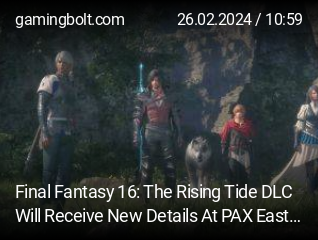How many figures are standing together in the scene?
Kindly offer a detailed explanation using the data available in the image.

The caption describes the scene as depicting four figures standing together, including a warrior, a woman in armor, a young girl, and a large wolf.